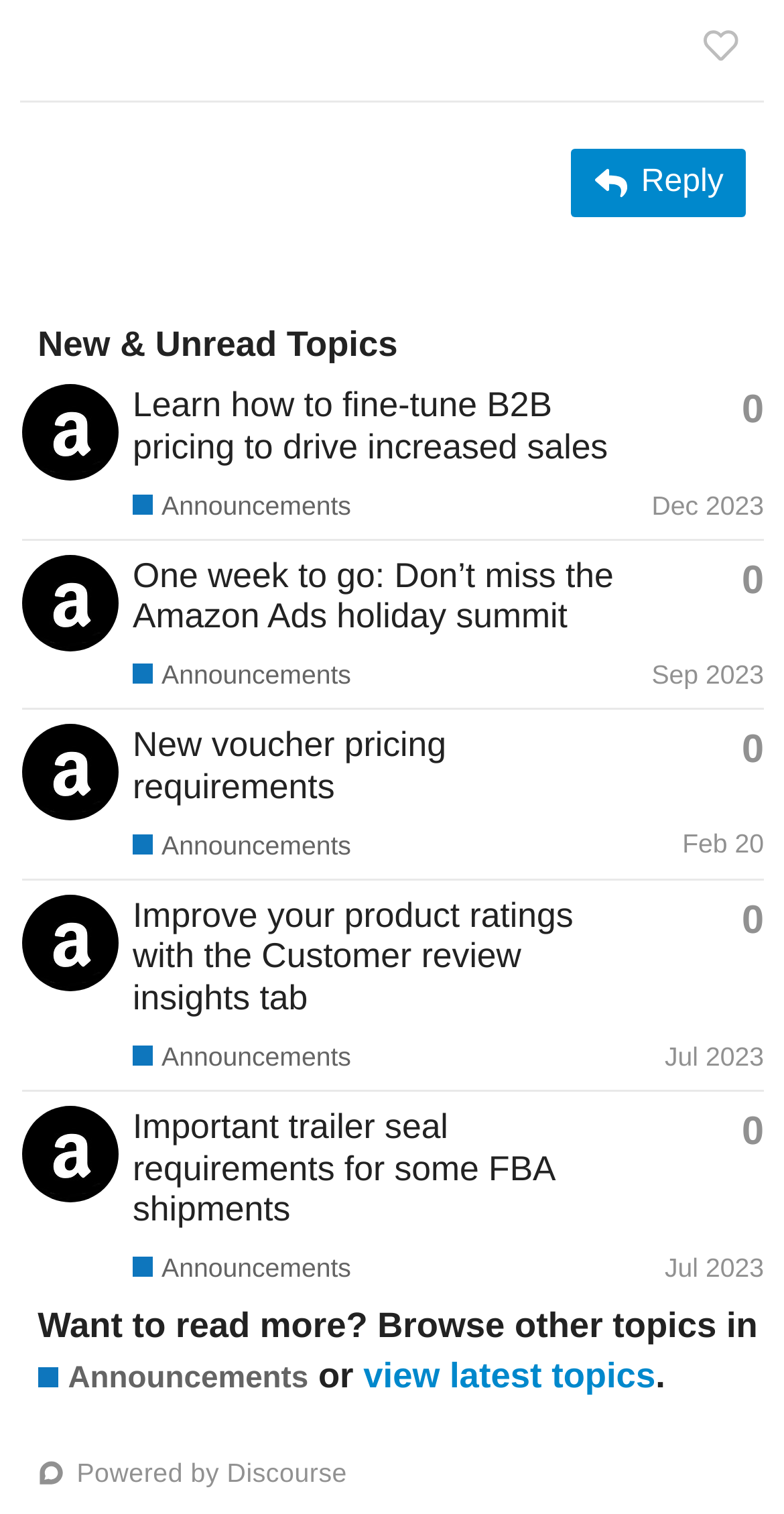Please pinpoint the bounding box coordinates for the region I should click to adhere to this instruction: "Reply to the post".

[0.729, 0.098, 0.952, 0.143]